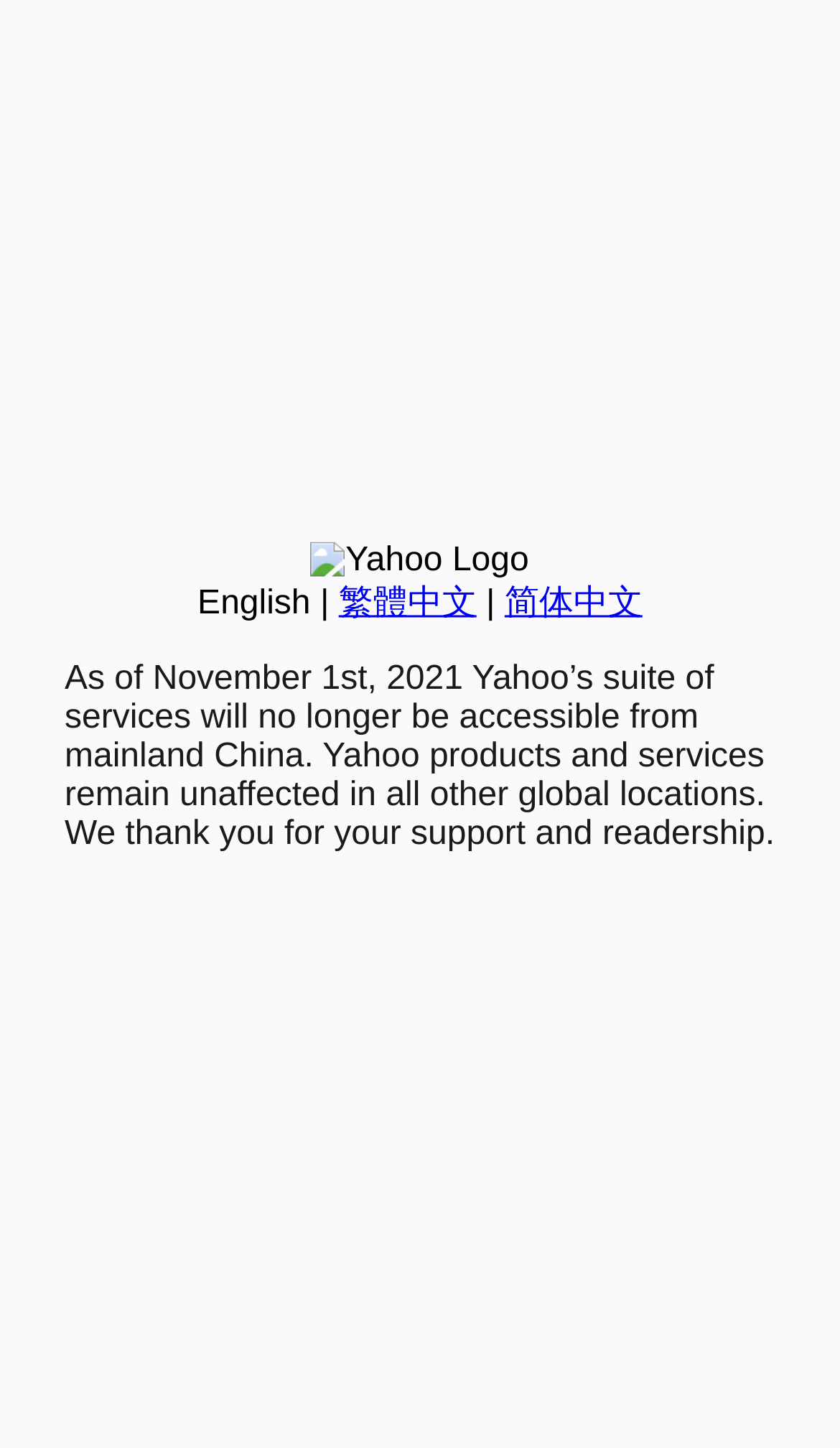Please provide the bounding box coordinate of the region that matches the element description: 简体中文. Coordinates should be in the format (top-left x, top-left y, bottom-right x, bottom-right y) and all values should be between 0 and 1.

[0.601, 0.404, 0.765, 0.429]